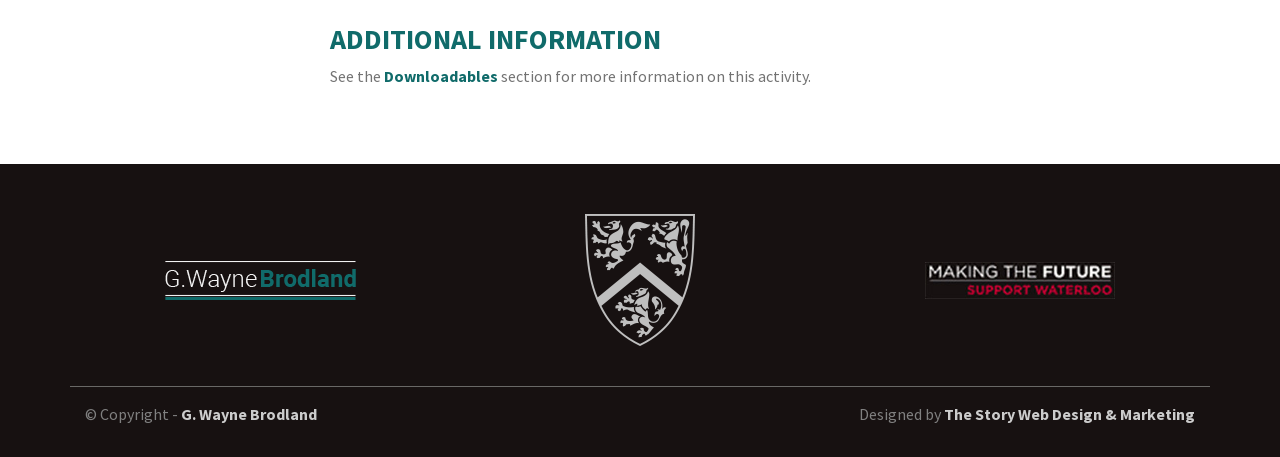Who designed the website? Based on the image, give a response in one word or a short phrase.

The Story Web Design & Marketing